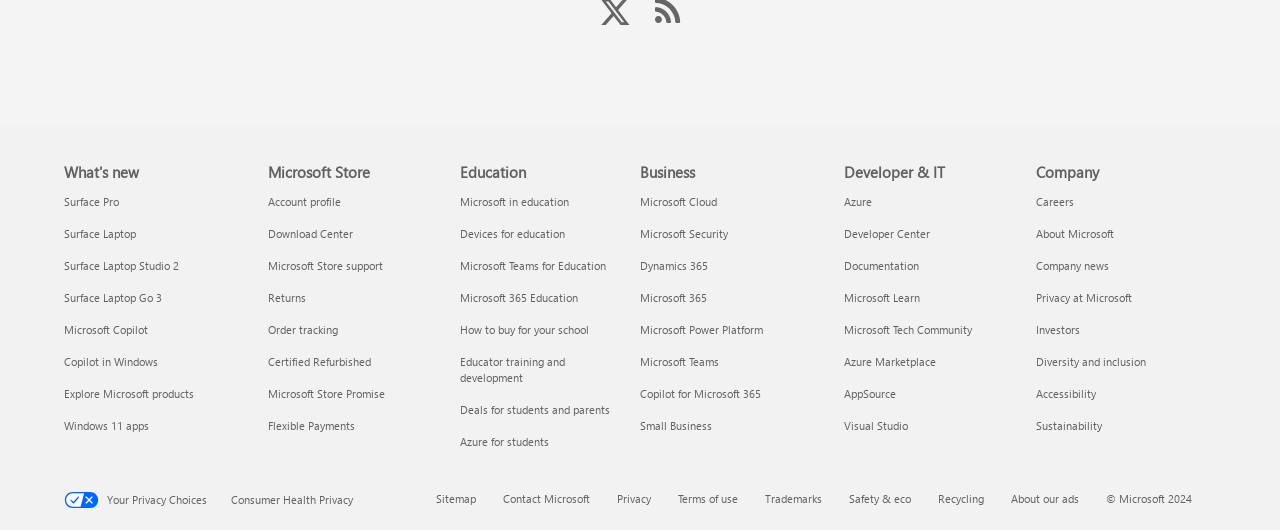Select the bounding box coordinates of the element I need to click to carry out the following instruction: "Explore Microsoft products What's new".

[0.05, 0.728, 0.152, 0.757]